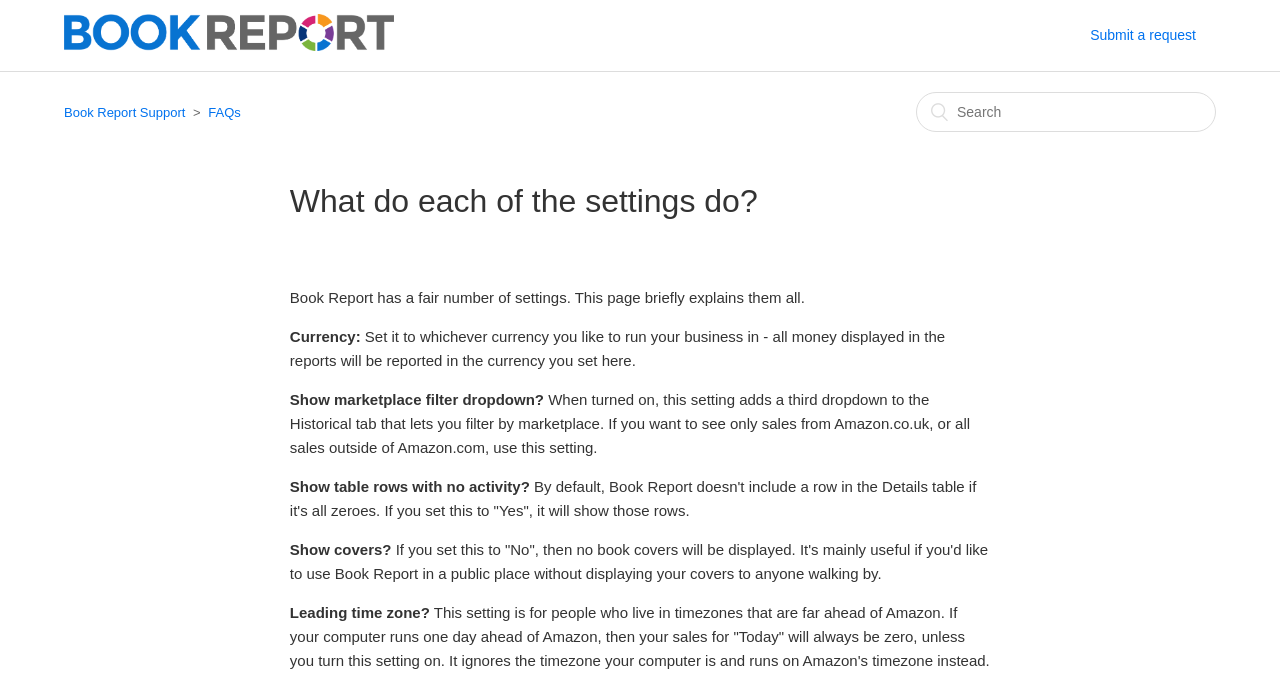Extract the bounding box coordinates for the UI element described as: "parent_node: By title="zoegongart"".

None